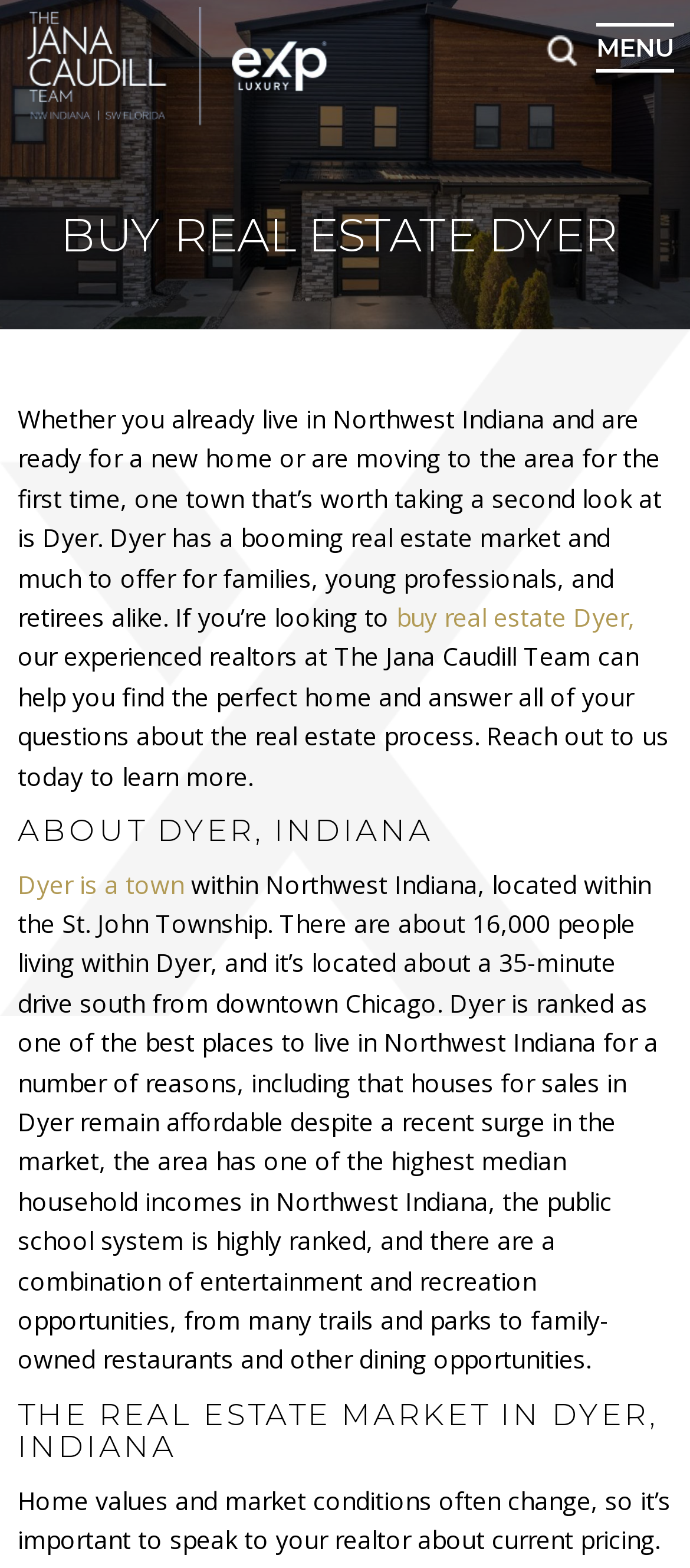Locate the UI element described as follows: "alt="The Jana Caudill Team"". Return the bounding box coordinates as four float numbers between 0 and 1 in the order [left, top, right, bottom].

[0.038, 0.005, 0.474, 0.08]